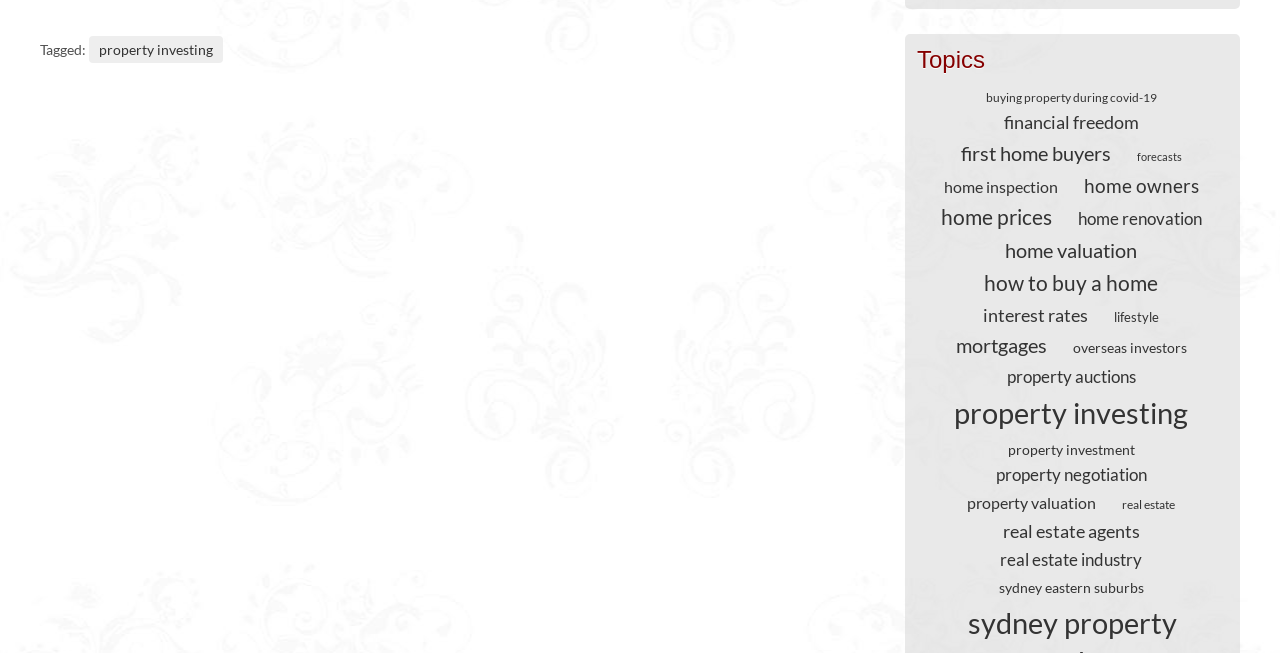Pinpoint the bounding box coordinates of the clickable area necessary to execute the following instruction: "Discover articles on real estate agents". The coordinates should be given as four float numbers between 0 and 1, namely [left, top, right, bottom].

[0.775, 0.796, 0.898, 0.83]